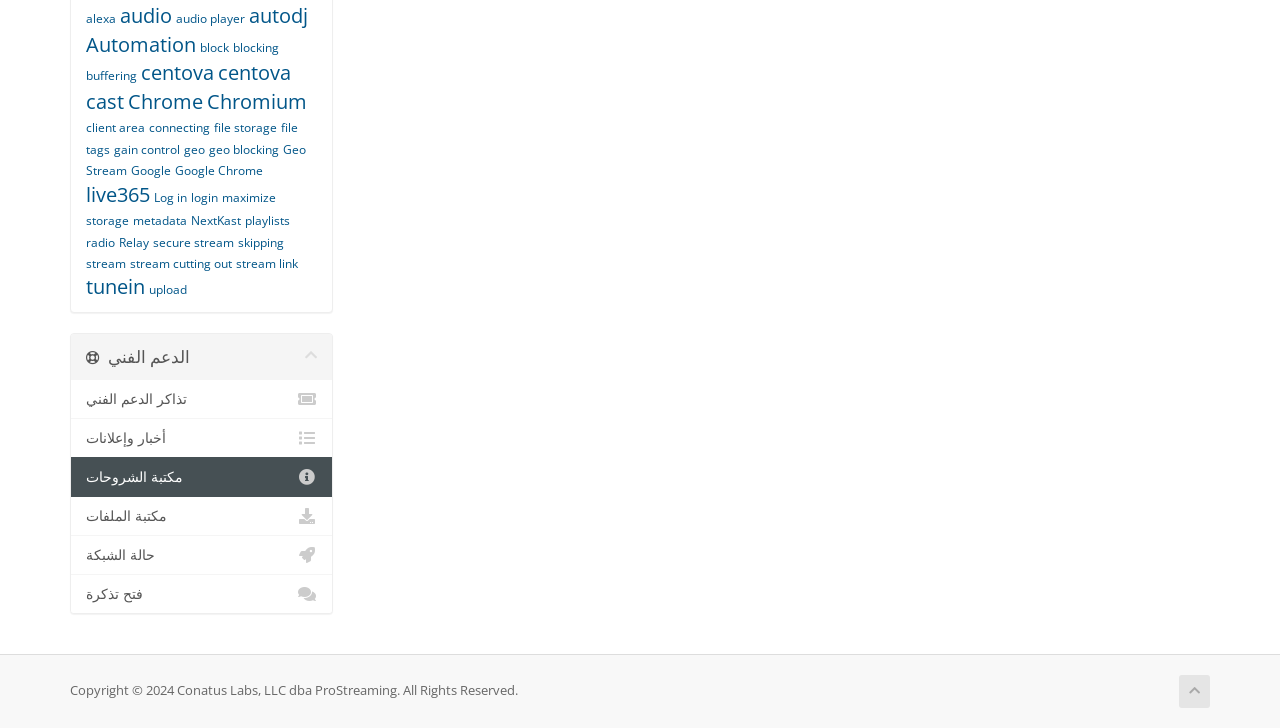Provide the bounding box coordinates of the HTML element this sentence describes: "مكتبة الشروحات".

[0.055, 0.628, 0.259, 0.683]